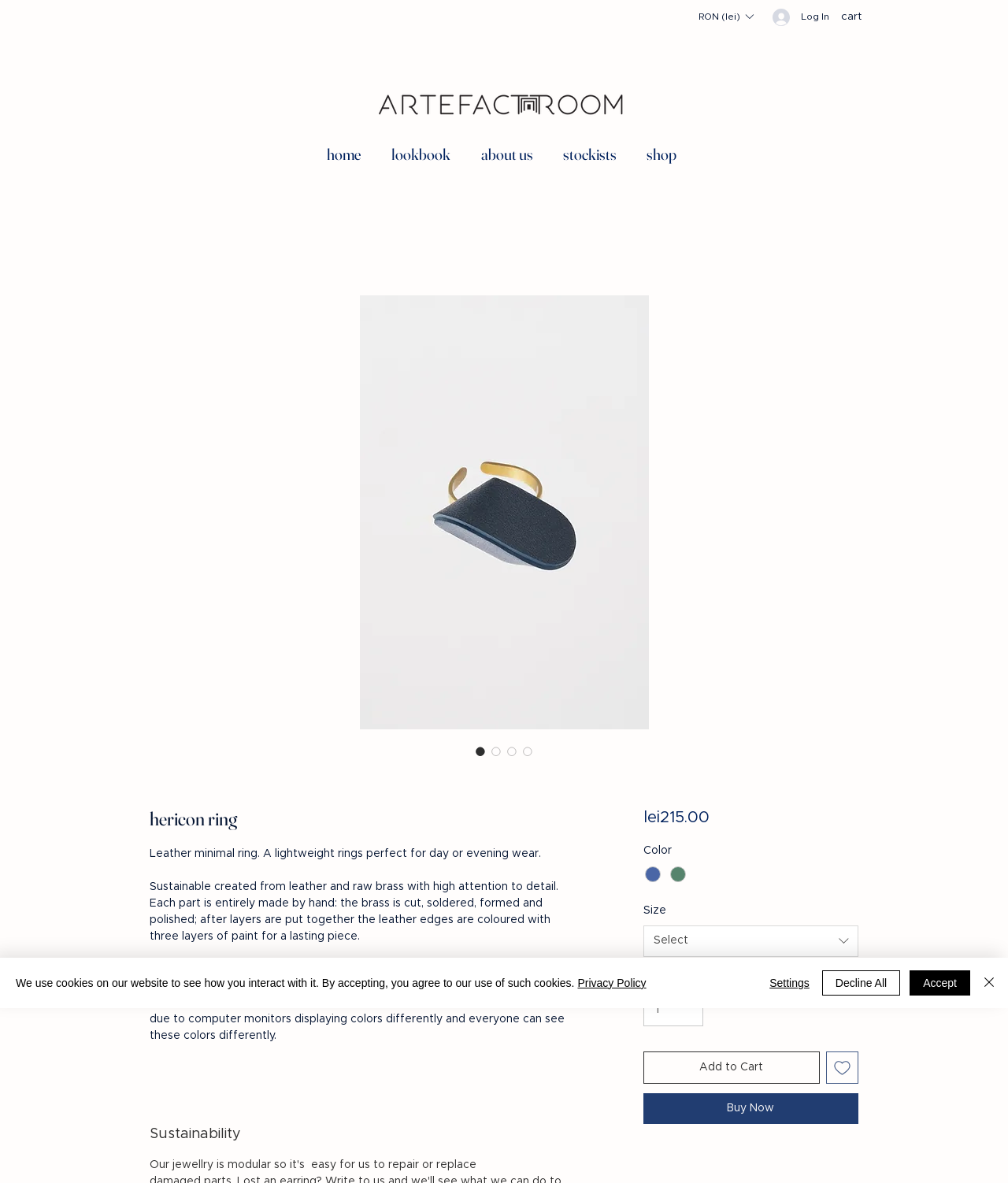Please specify the bounding box coordinates of the clickable region necessary for completing the following instruction: "Click the 'Add to Cart' button". The coordinates must consist of four float numbers between 0 and 1, i.e., [left, top, right, bottom].

[0.638, 0.889, 0.813, 0.916]